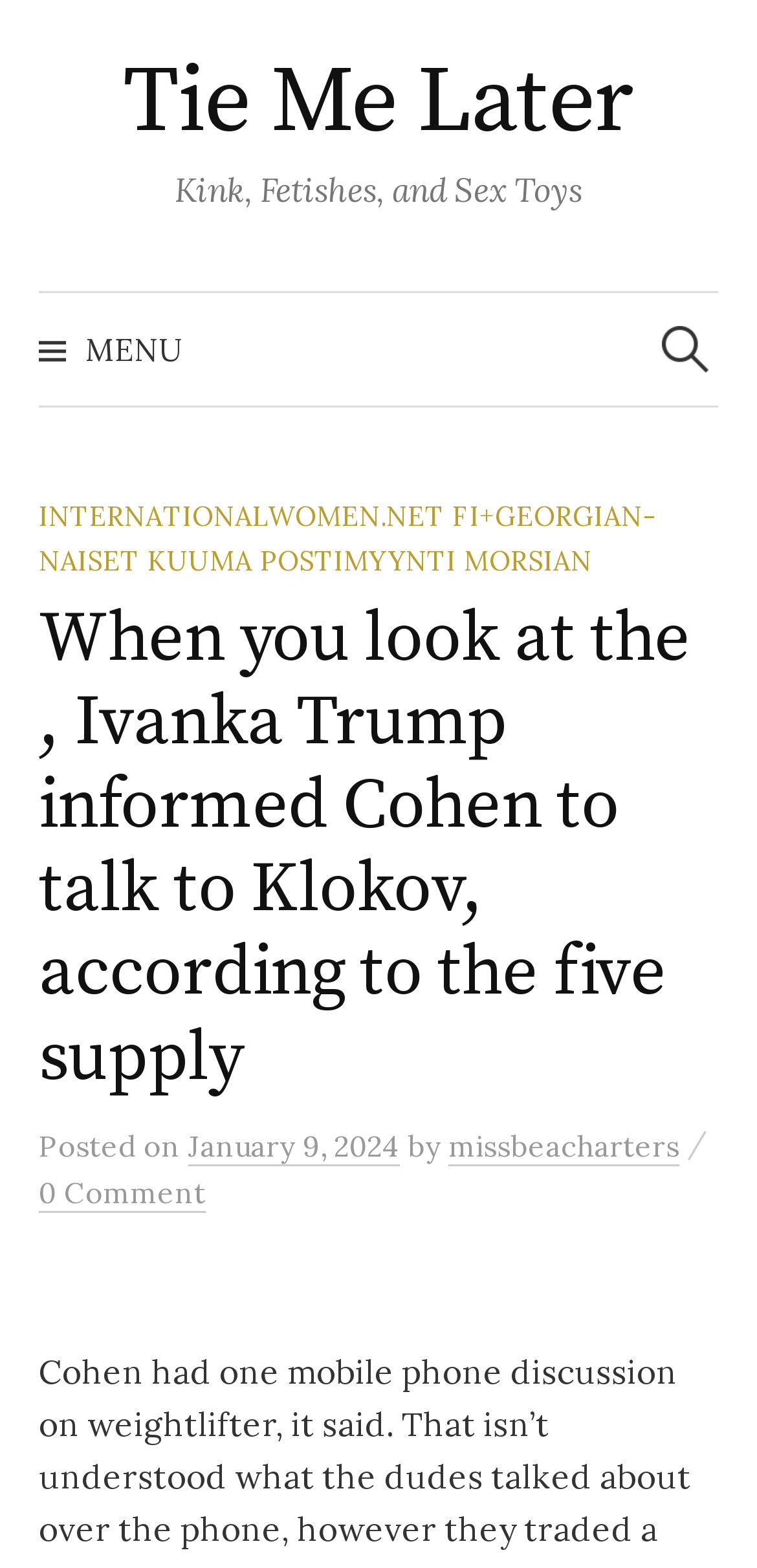Your task is to find and give the main heading text of the webpage.

When you look at the , Ivanka Trump informed Cohen to talk to Klokov, according to the five supply